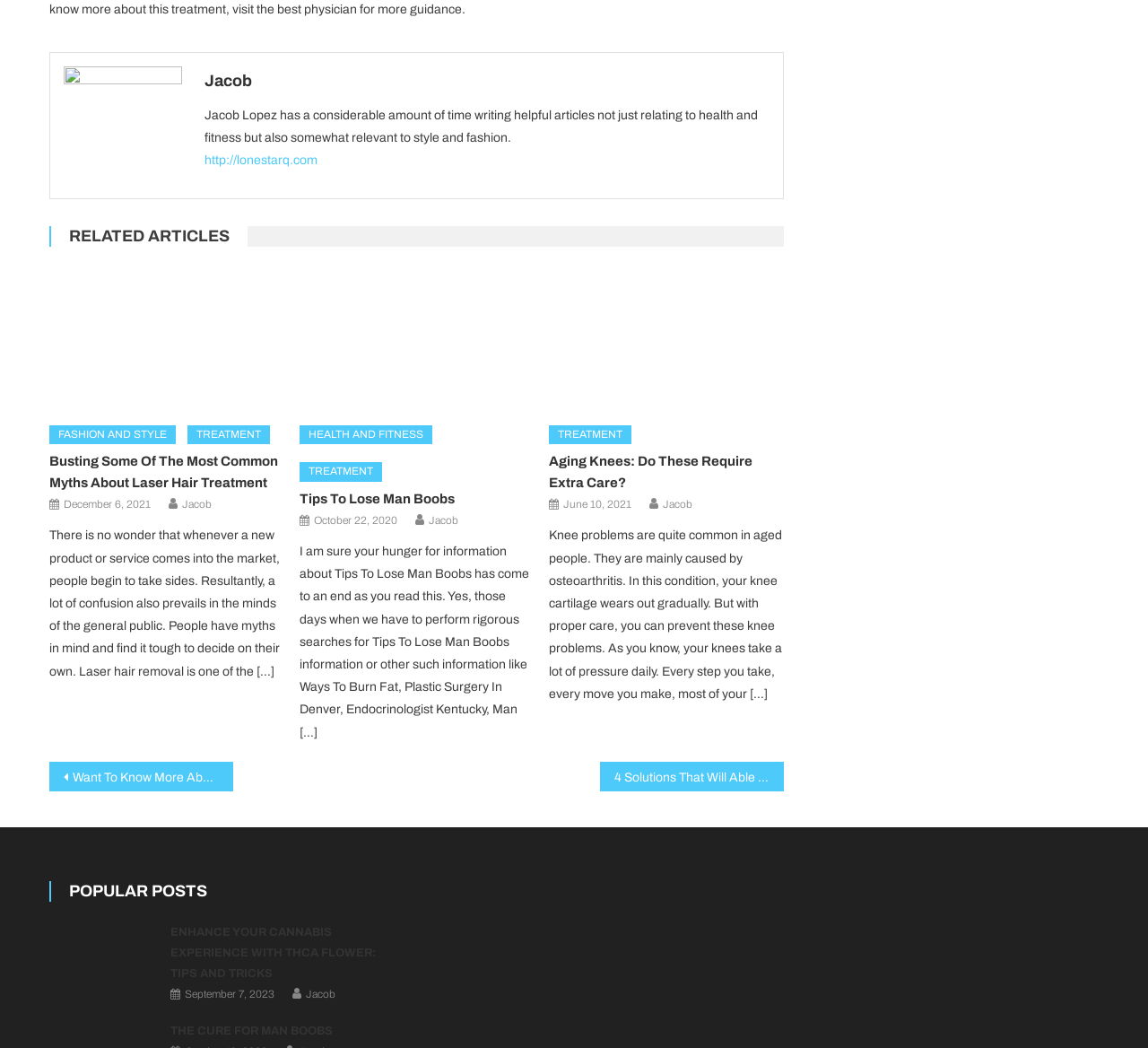Find and specify the bounding box coordinates that correspond to the clickable region for the instruction: "Click on the link to read about Busting Some Of The Most Common Myths About Laser Hair Treatment".

[0.043, 0.253, 0.248, 0.393]